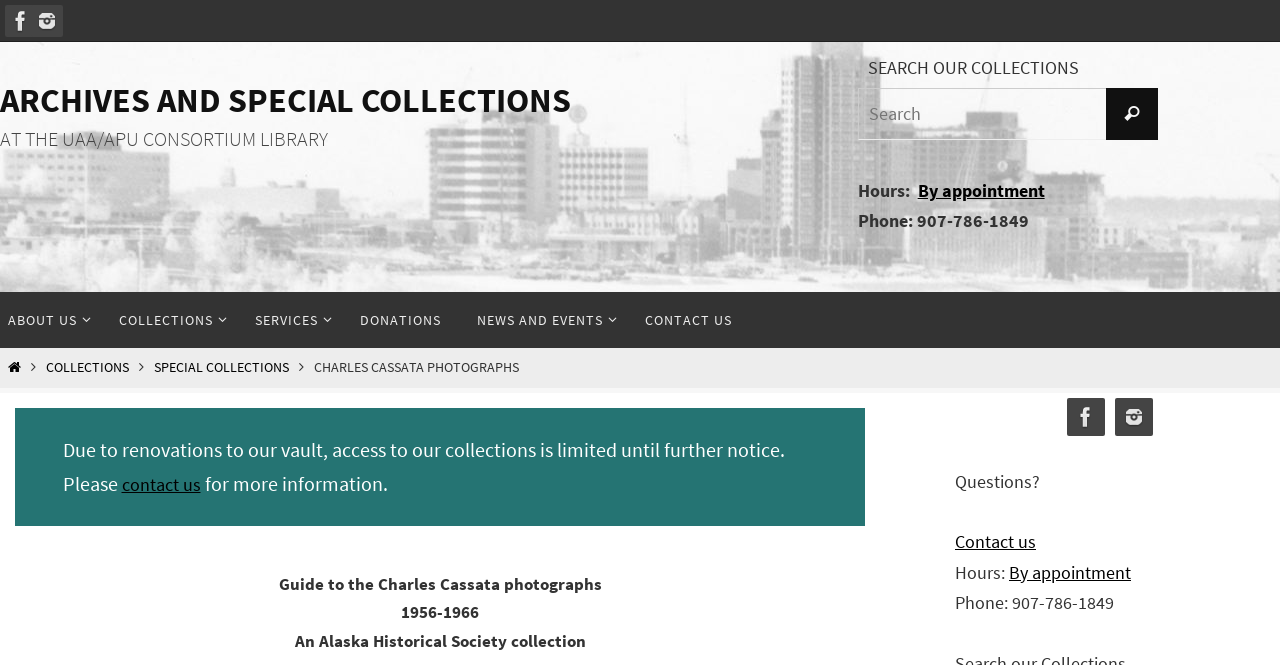Please identify the bounding box coordinates of the element's region that needs to be clicked to fulfill the following instruction: "Visit Facebook page". The bounding box coordinates should consist of four float numbers between 0 and 1, i.e., [left, top, right, bottom].

[0.004, 0.008, 0.029, 0.056]